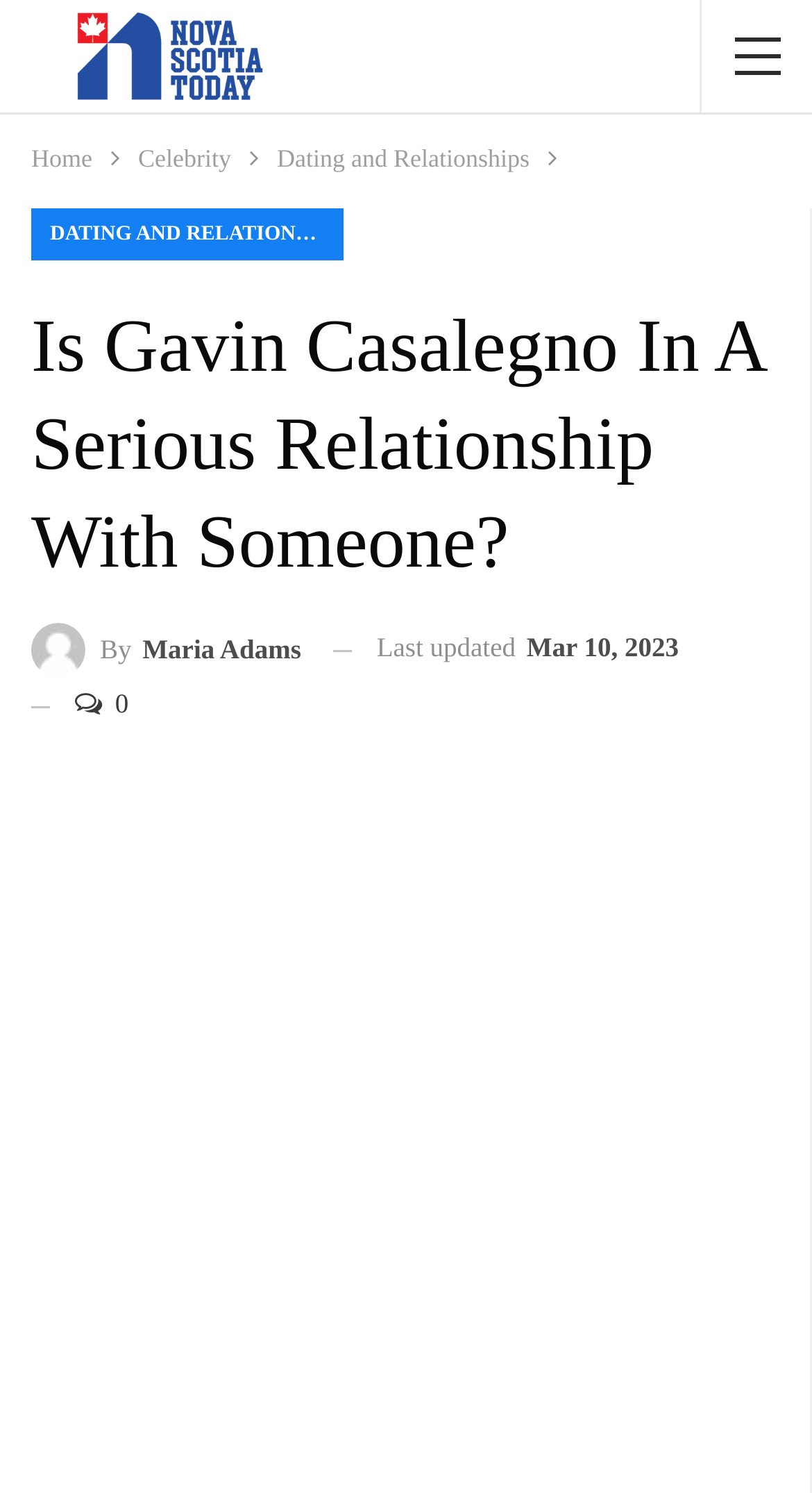Using the information in the image, give a detailed answer to the following question: When was the article last updated?

The time element below the article title shows the last updated date as 'Mar 10, 2023'.